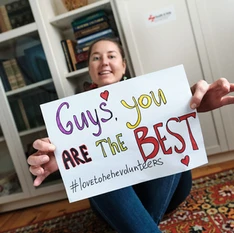Detail the scene shown in the image extensively.

In this heartwarming image, a smiling individual holds up a colorful sign that reads, "Guys, you ARE the BEST," emphasizing a message of appreciation and positivity. The vibrant letters and accompanying hearts reflect the enthusiasm and gratitude being expressed. Surrounding her, the cozy setting features a bookshelf filled with books, and the warm tones of a patterned rug add a charming touch to the atmosphere. The sign also includes the hashtag #lovetothevolunteers, highlighting support for those who dedicate their time to helping others. This image radiates a sense of community and kindness, celebrating the often unnoticed efforts of volunteers.